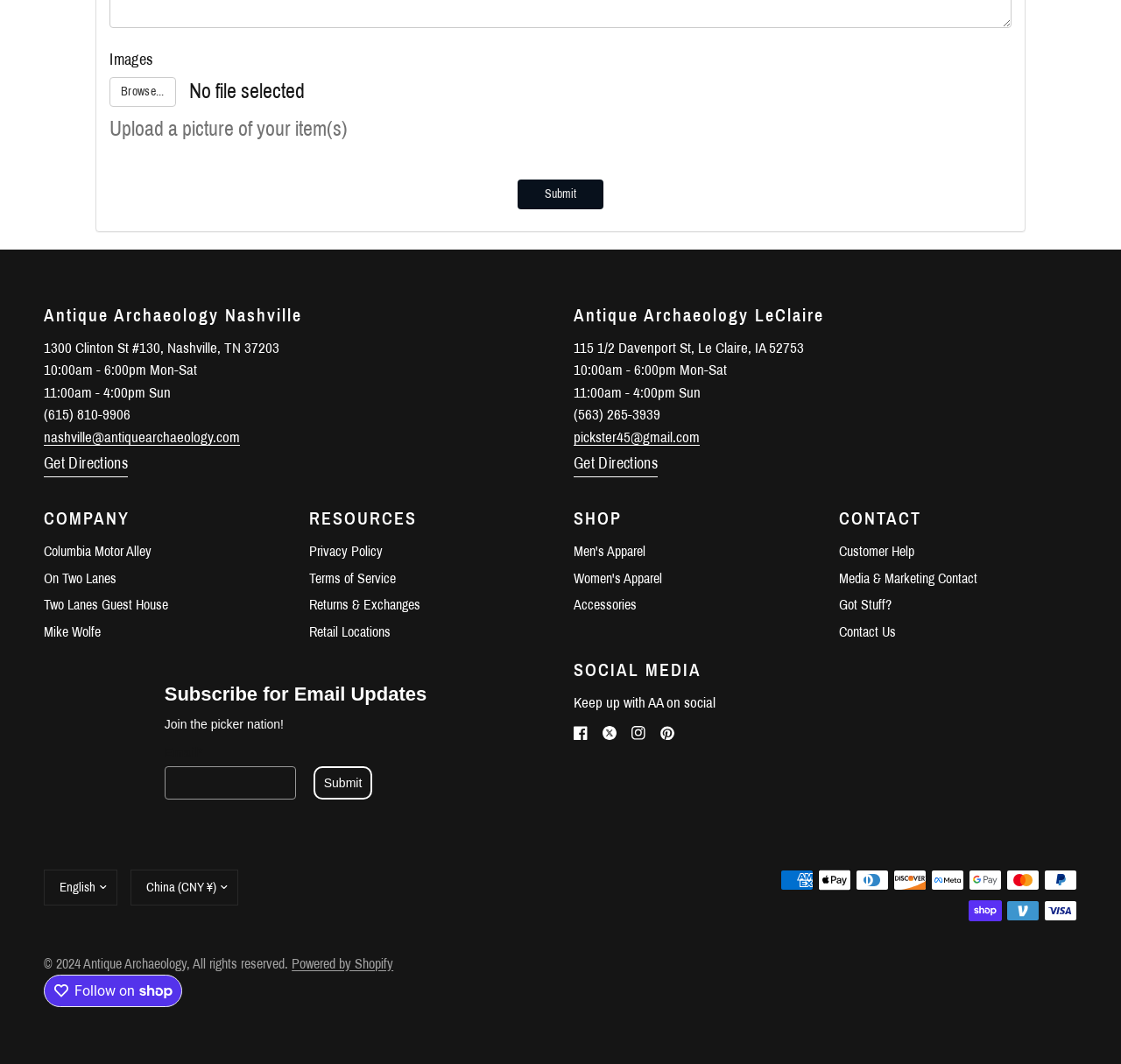What is the email subscription for?
Based on the image, answer the question with as much detail as possible.

The text 'Subscribe for Email Updates' and 'Join the picker nation!' suggests that the email subscription is for receiving email updates from Antique Archaeology.